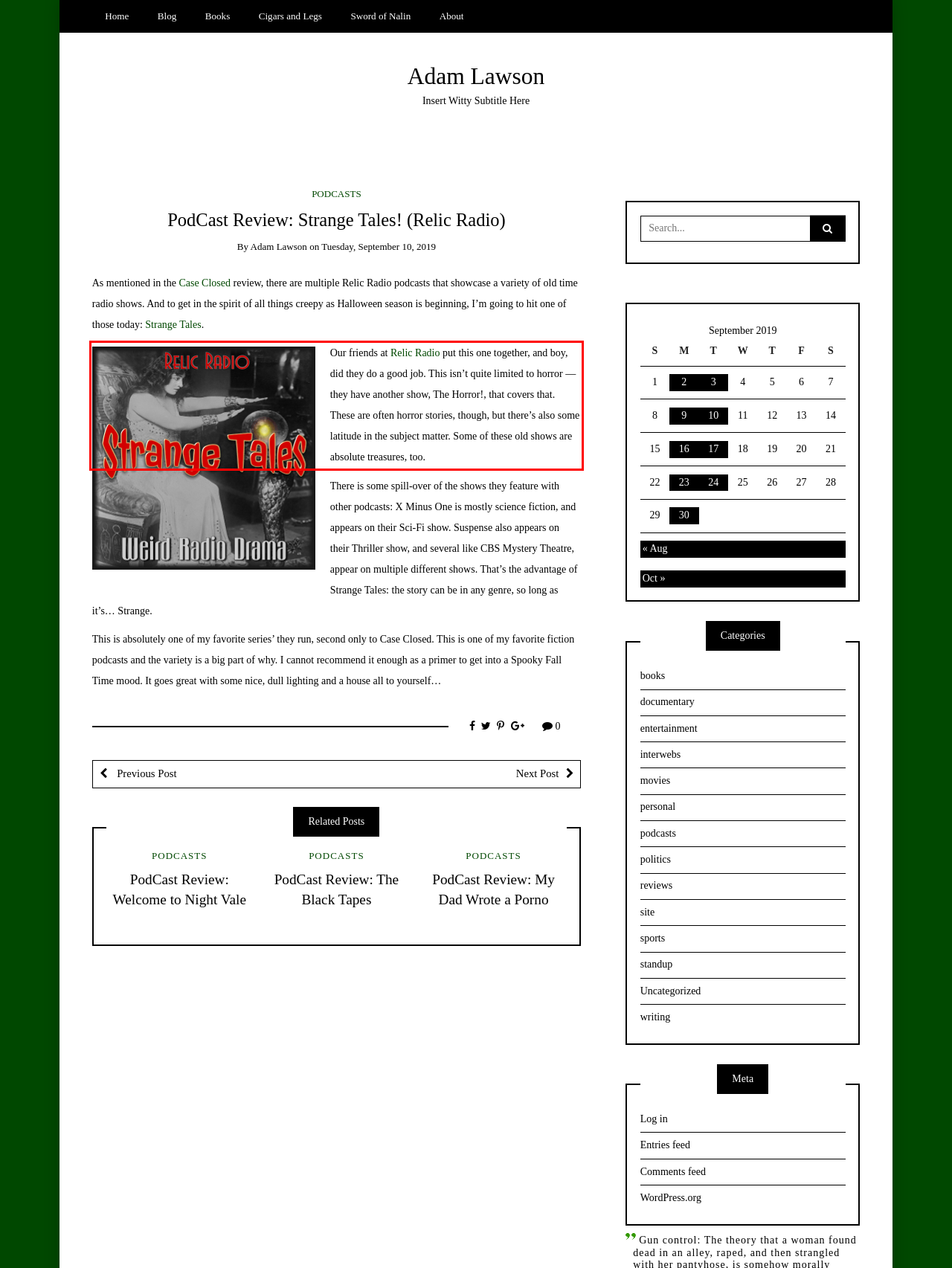Review the webpage screenshot provided, and perform OCR to extract the text from the red bounding box.

Our friends at Relic Radio put this one together, and boy, did they do a good job. This isn’t quite limited to horror — they have another show, The Horror!, that covers that. These are often horror stories, though, but there’s also some latitude in the subject matter. Some of these old shows are absolute treasures, too.